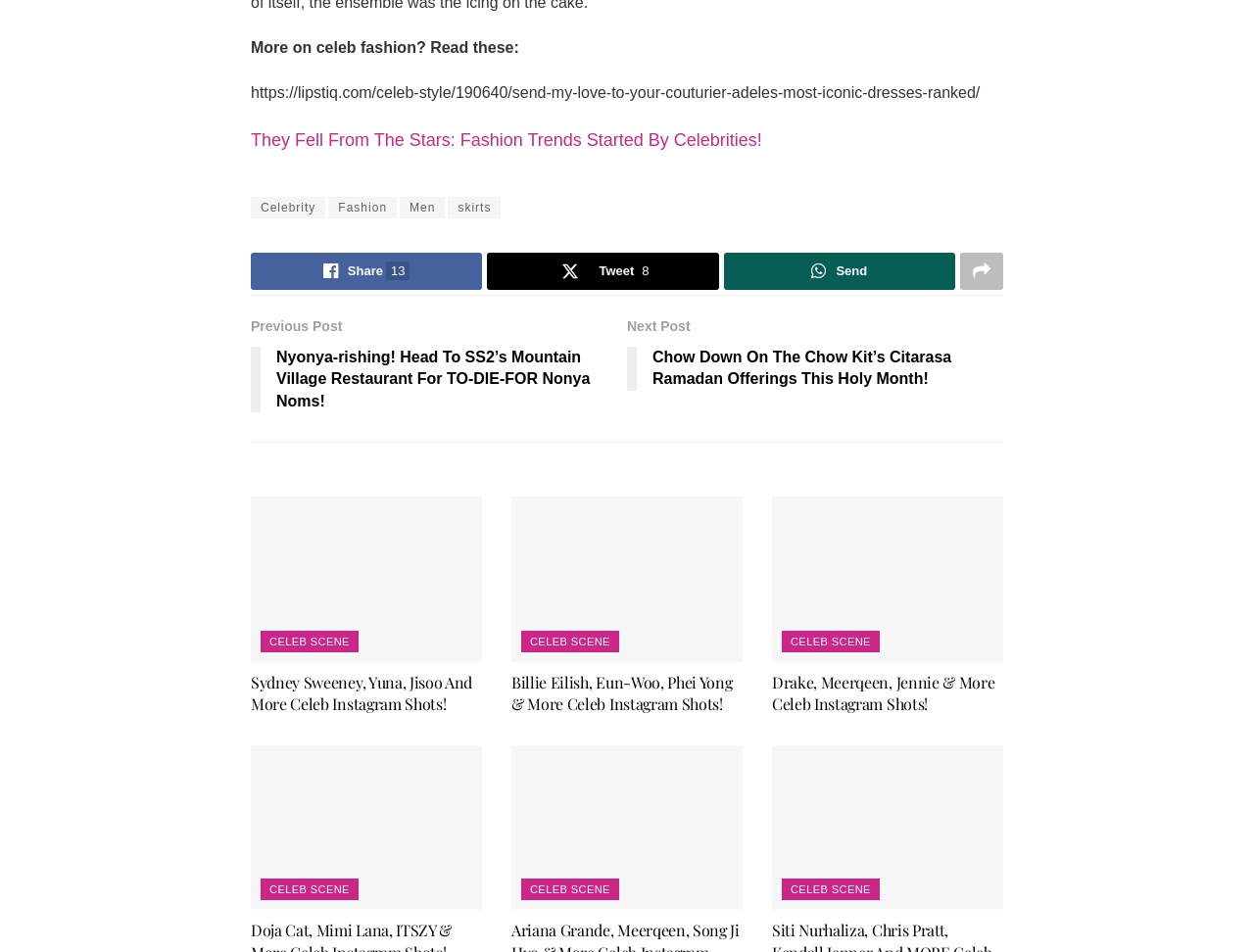Refer to the image and provide an in-depth answer to the question:
What social media platforms are mentioned?

I found links to social media platforms, including 'Tweet8' and 'Share13', which suggest that Twitter and Facebook are mentioned on the webpage.